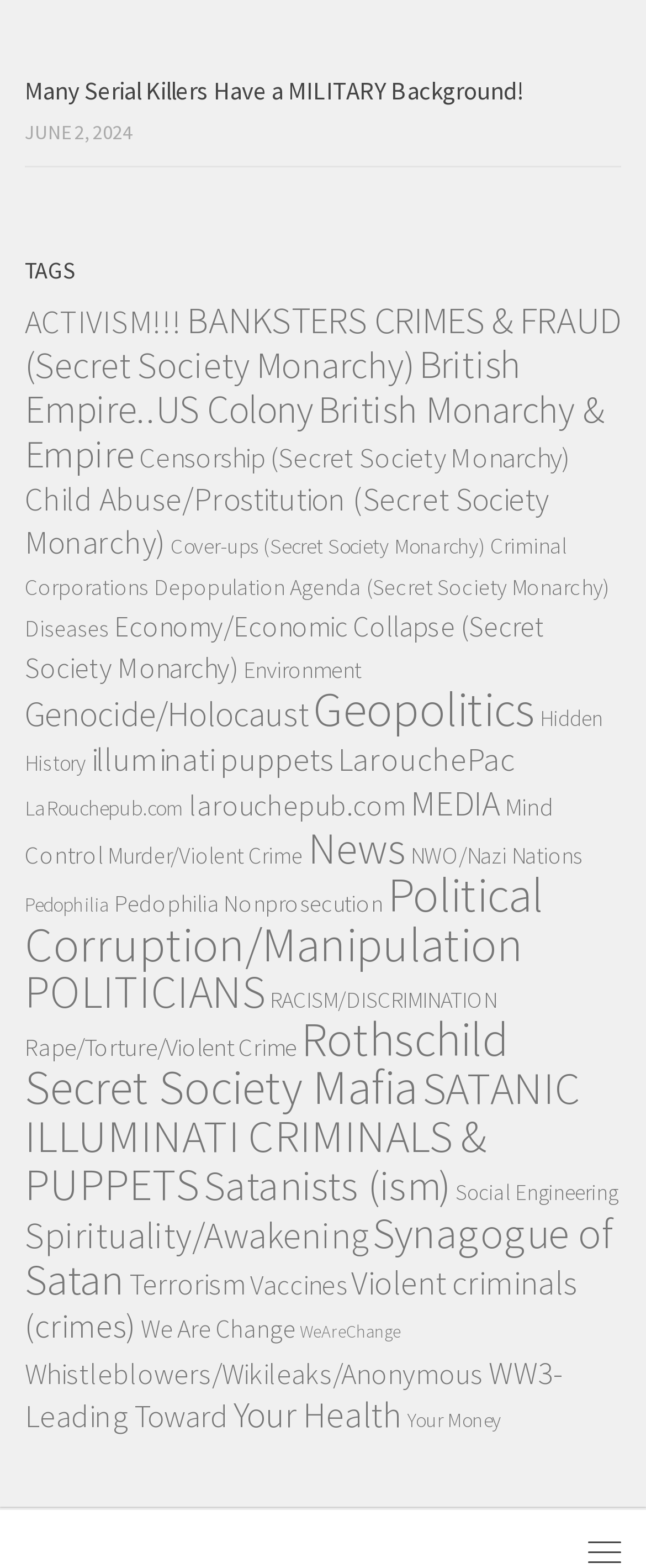What is the date mentioned on the webpage?
Using the visual information from the image, give a one-word or short-phrase answer.

JUNE 2, 2024